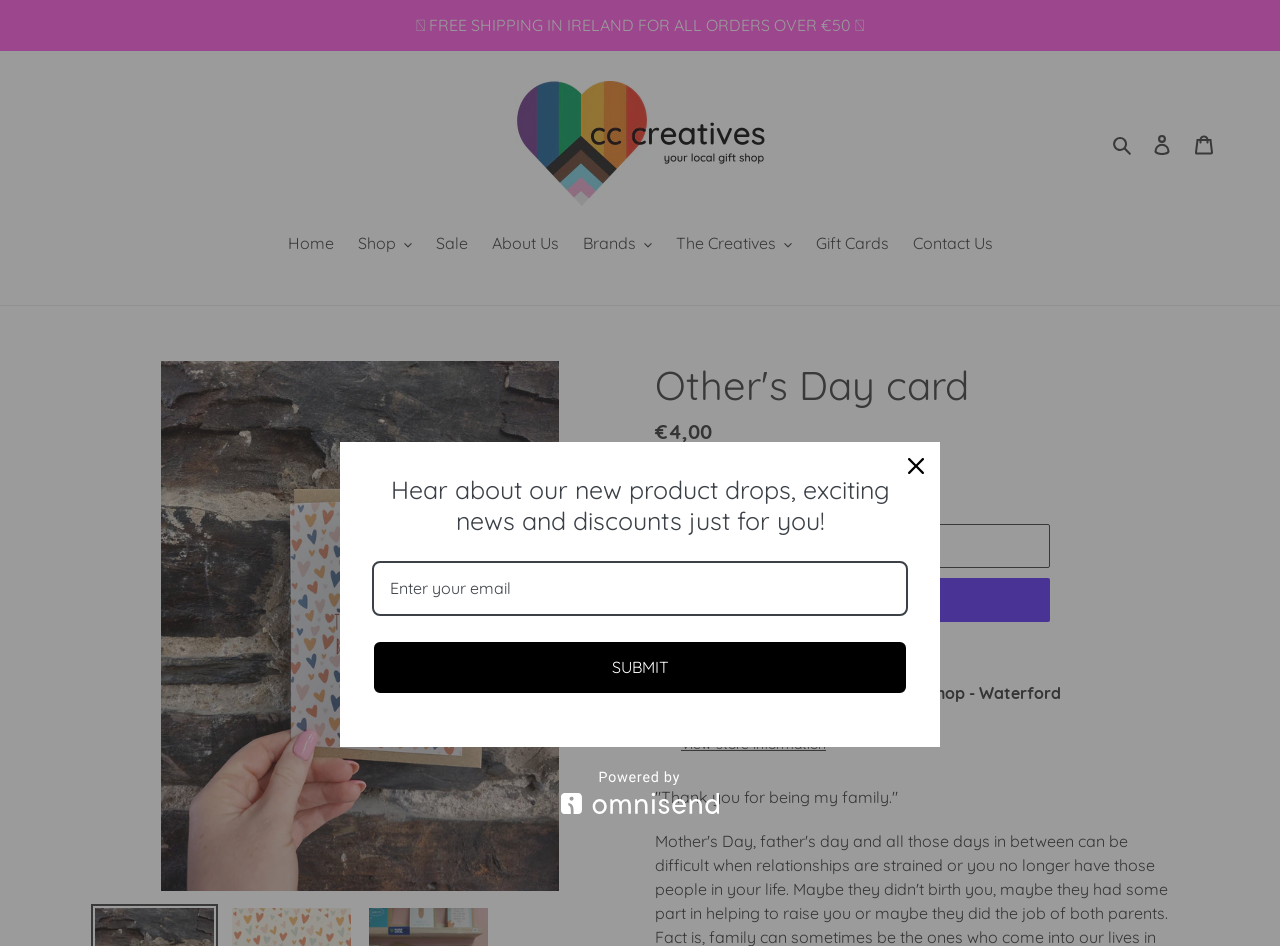Locate the bounding box coordinates of the clickable area needed to fulfill the instruction: "Submit your email for newsletter".

[0.291, 0.676, 0.709, 0.735]